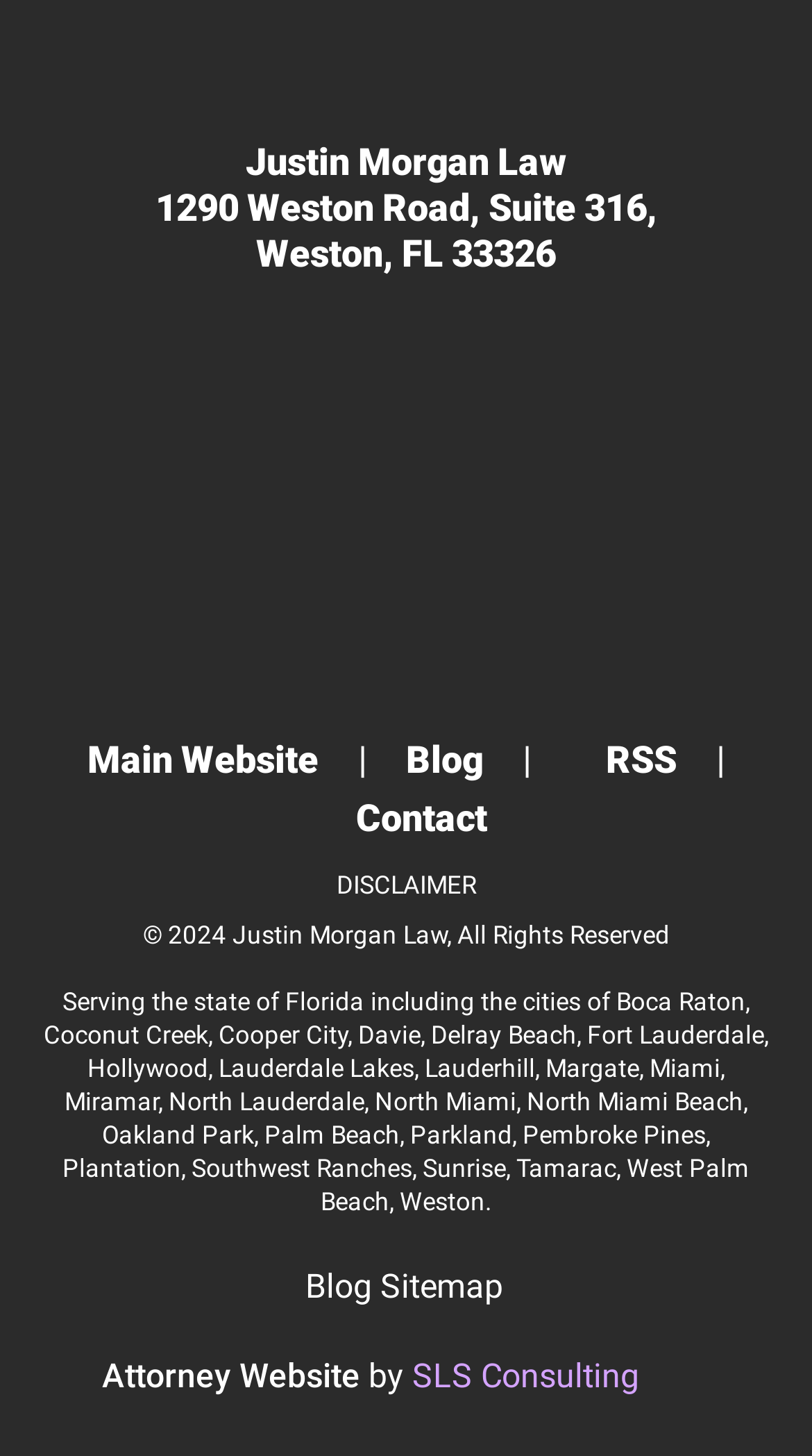How many cities are served by Justin Morgan Law?
Using the image, provide a detailed and thorough answer to the question.

The webpage lists multiple cities served by Justin Morgan Law, including Boca Raton, Coconut Creek, Cooper City, and others. By counting the number of city links, we can determine that 20 cities are served.